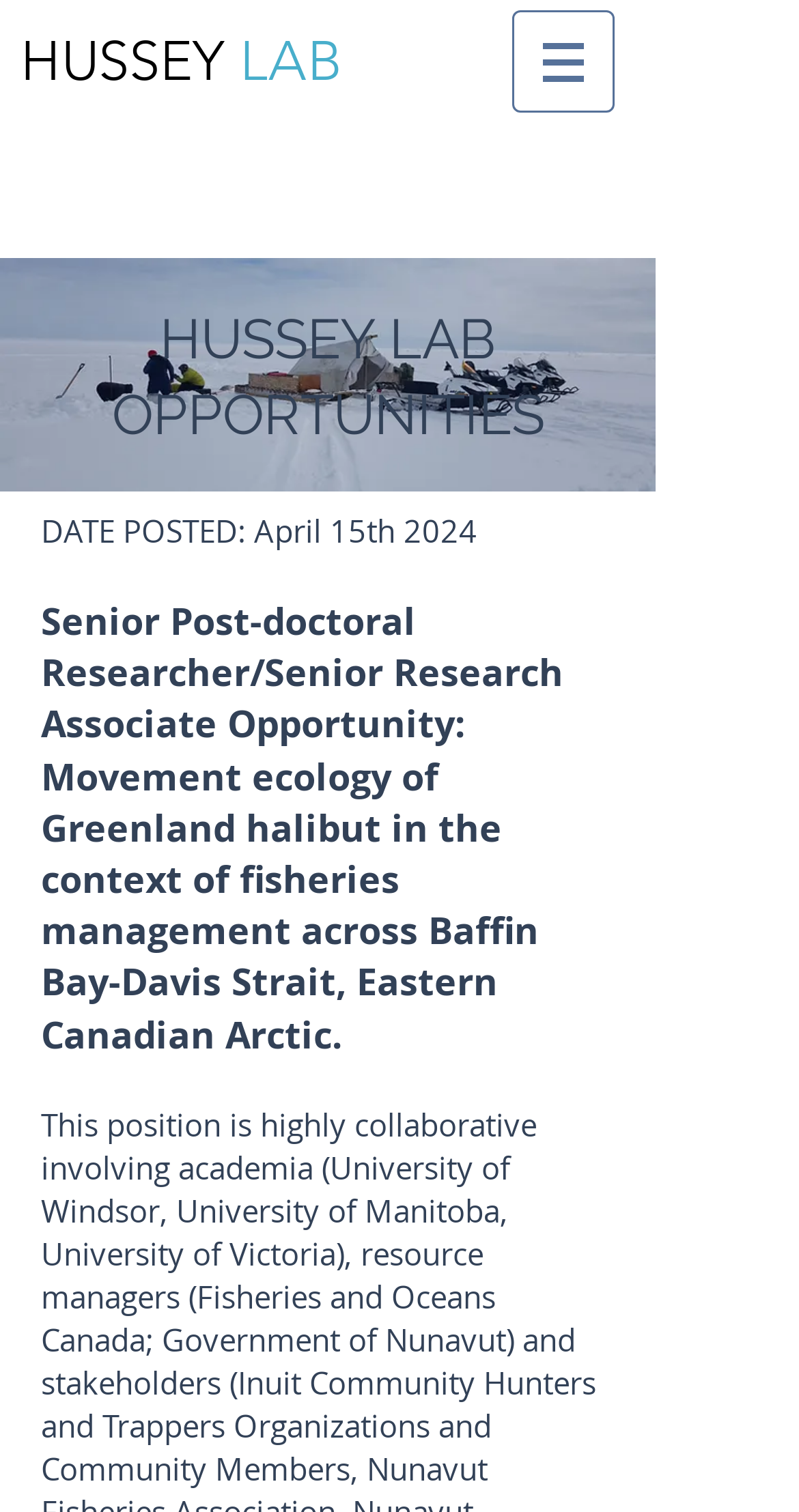Answer briefly with one word or phrase:
How many navigation buttons are there?

1